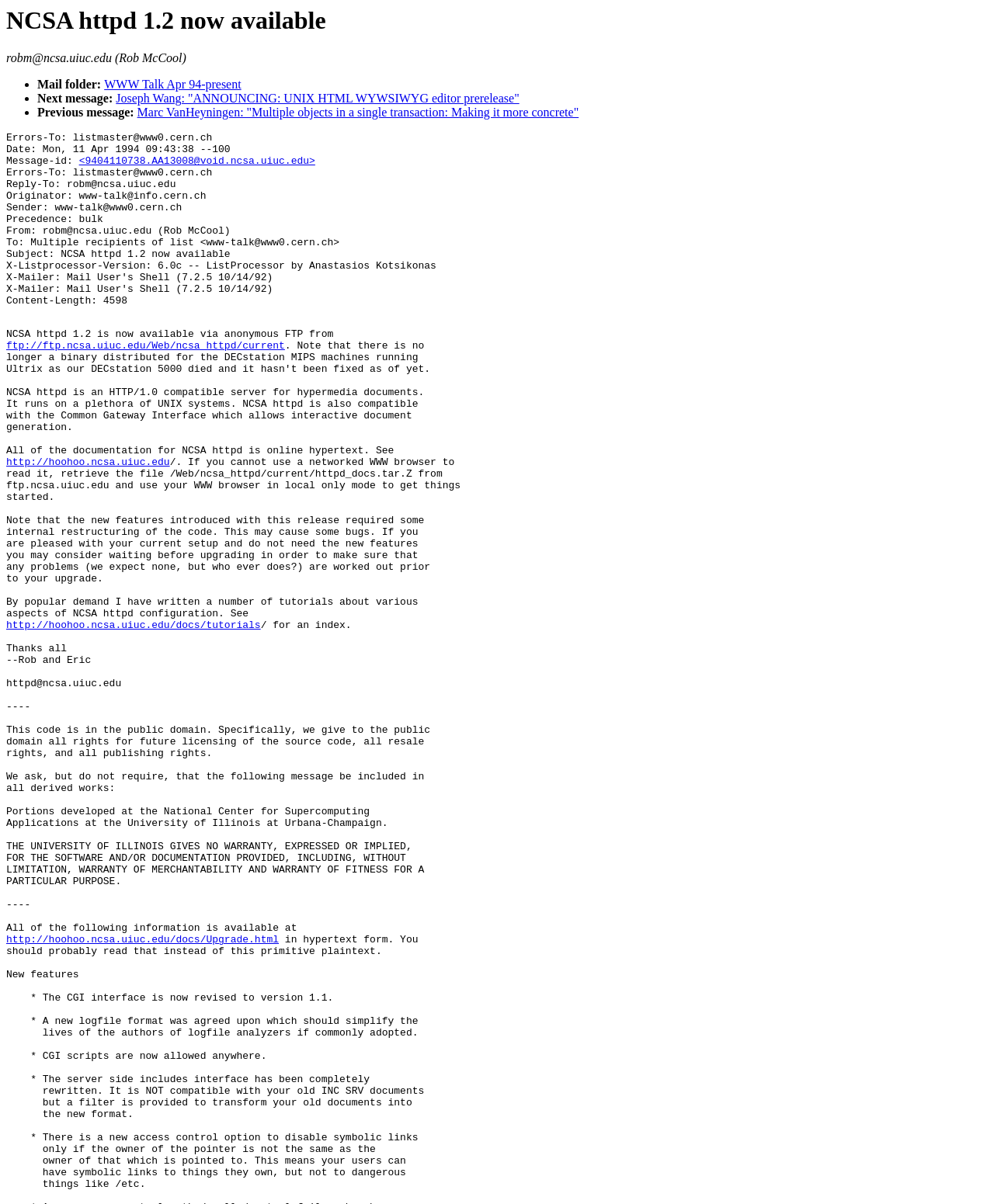What is the topic of the email?
Deliver a detailed and extensive answer to the question.

The topic of the email is NCSA httpd 1.2, which is indicated by the heading 'NCSA httpd 1.2 now available' at the top of the webpage.